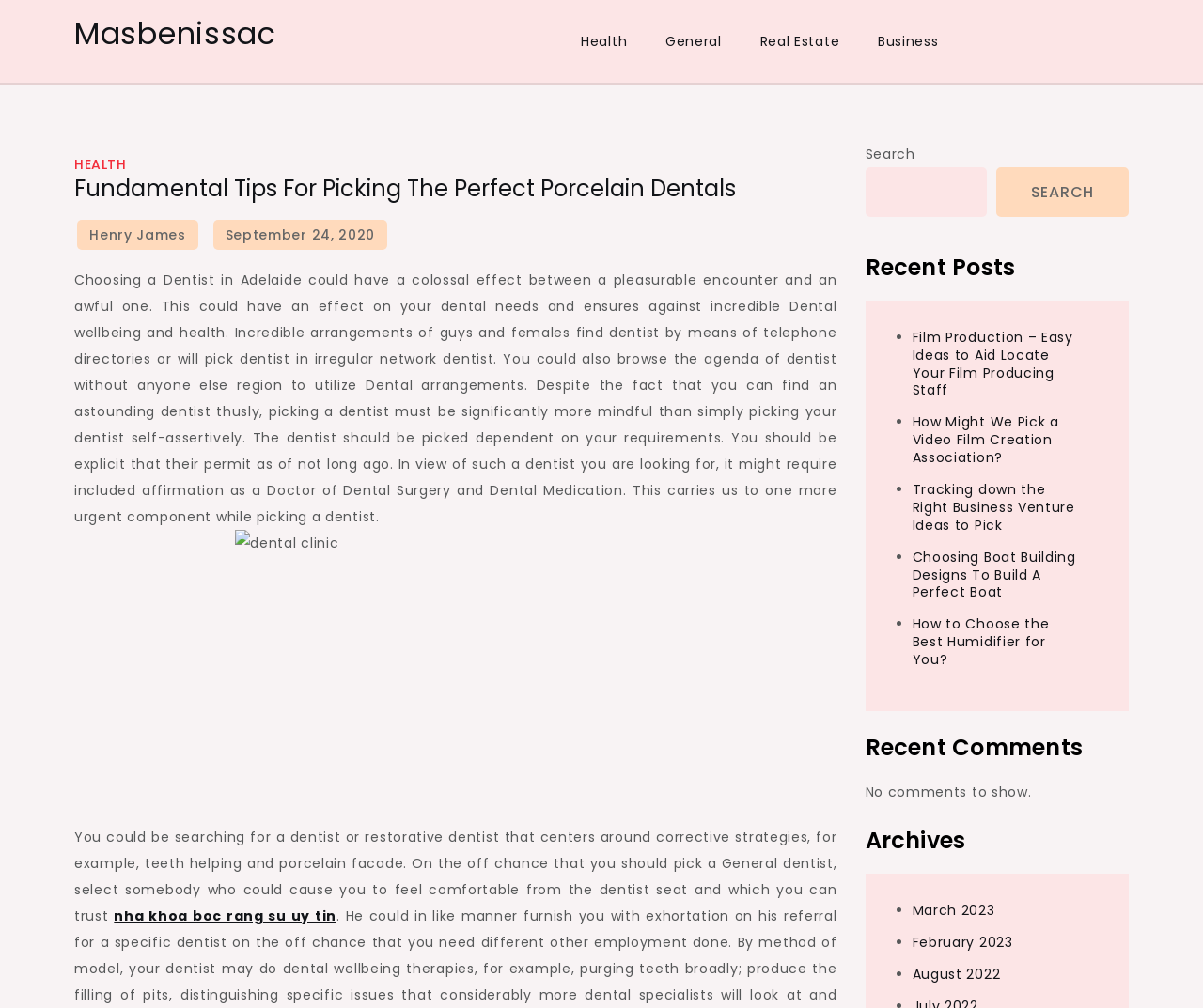Please identify the bounding box coordinates of the clickable region that I should interact with to perform the following instruction: "Visit the 'nha khoa boc rang su uy tin' website". The coordinates should be expressed as four float numbers between 0 and 1, i.e., [left, top, right, bottom].

[0.095, 0.899, 0.28, 0.918]